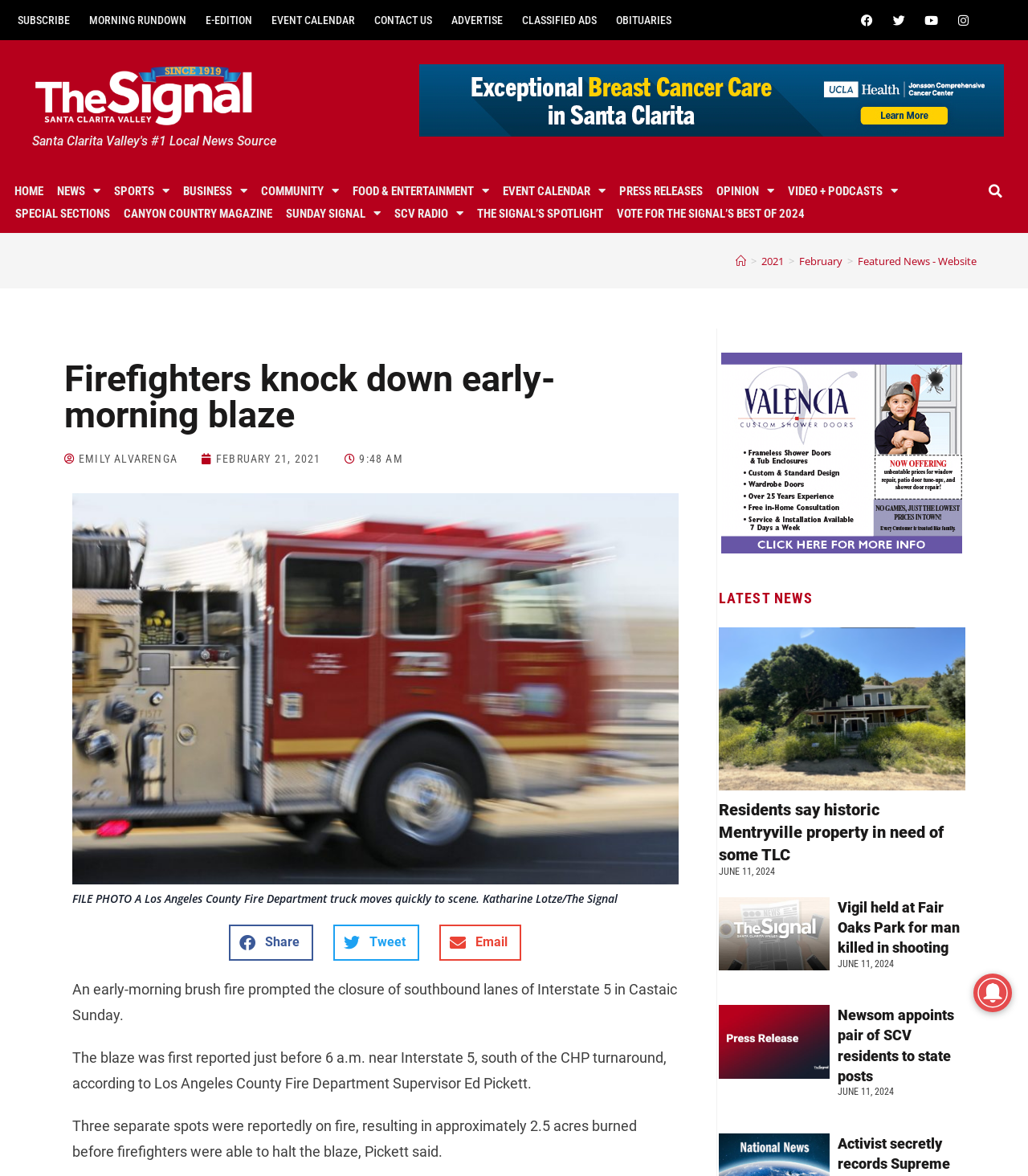Please respond to the question using a single word or phrase:
What is the topic of the news article?

Firefighters